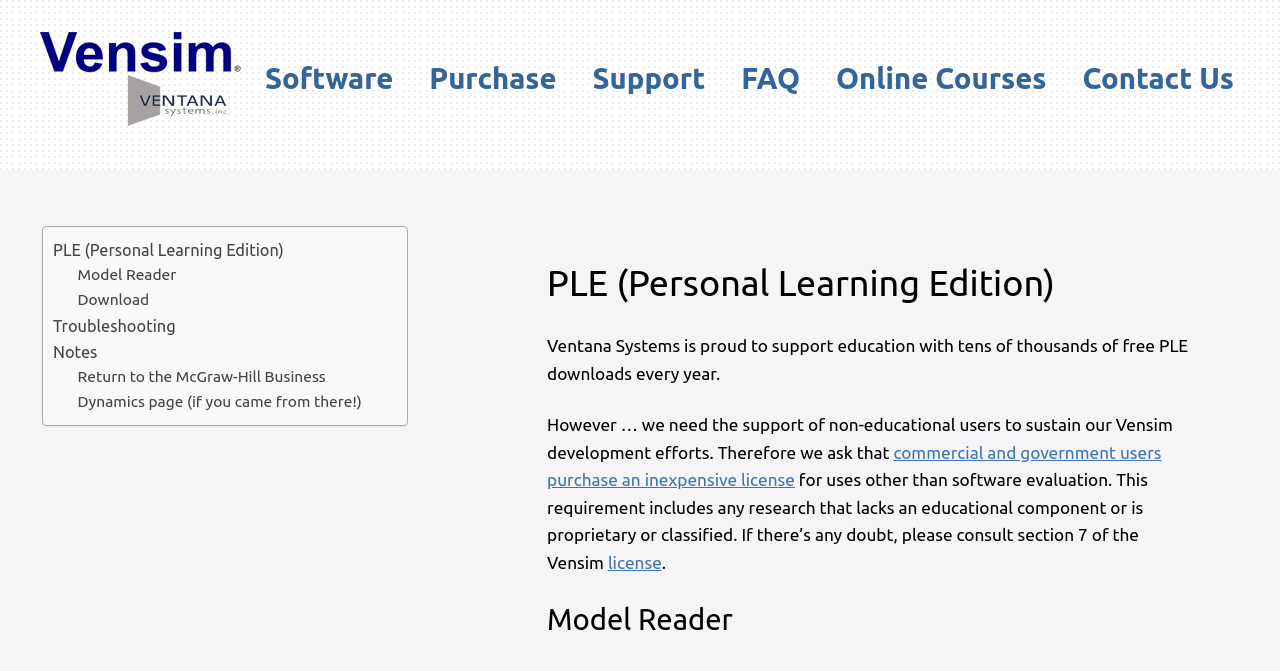Please provide a detailed answer to the question below by examining the image:
How many download options are available?

By examining the webpage, I can see that there are five download options available, which are PLE (Personal Learning Edition), Model Reader, Download, Troubleshooting, and Notes.